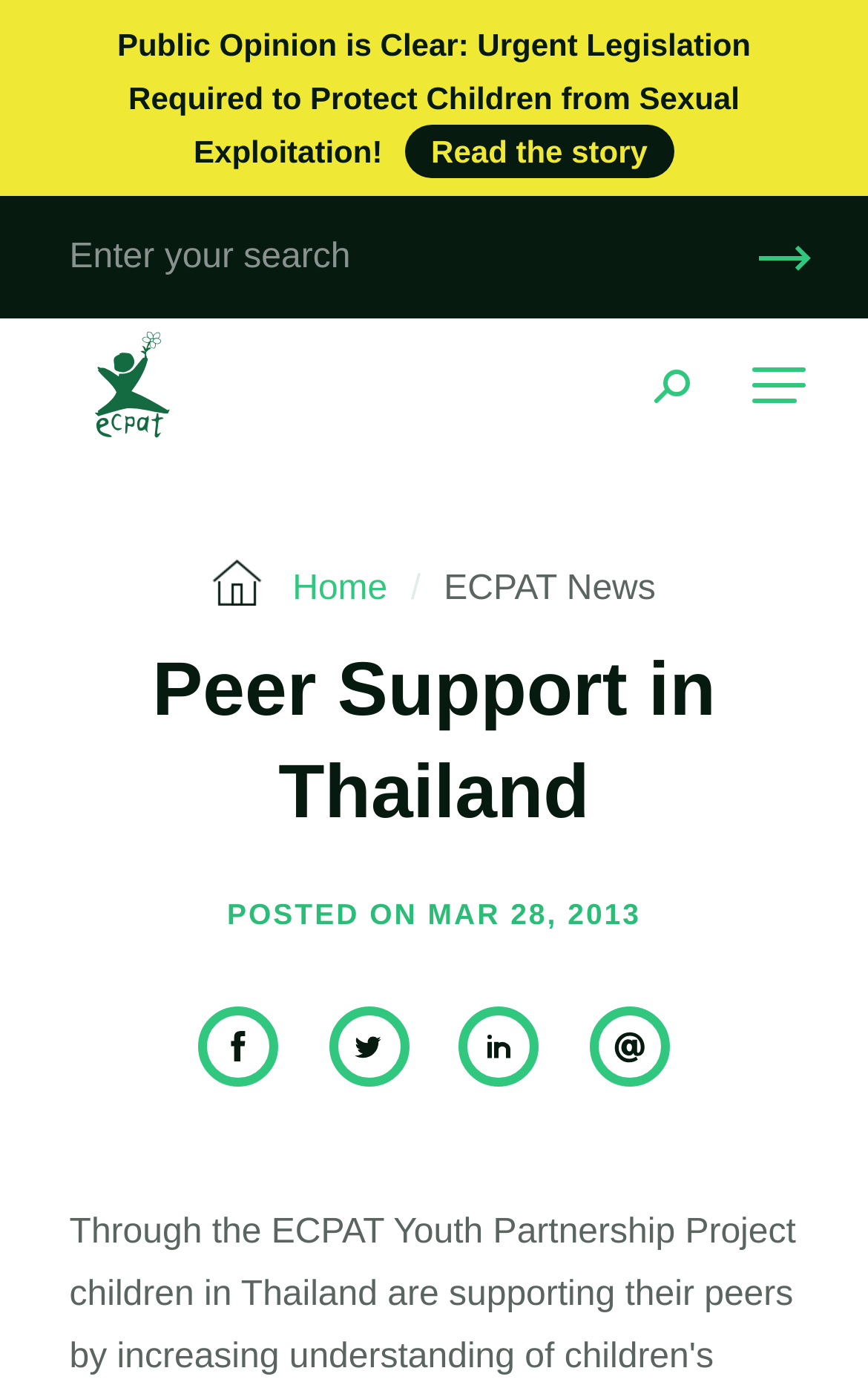Extract the heading text from the webpage.

Peer Support in Thailand